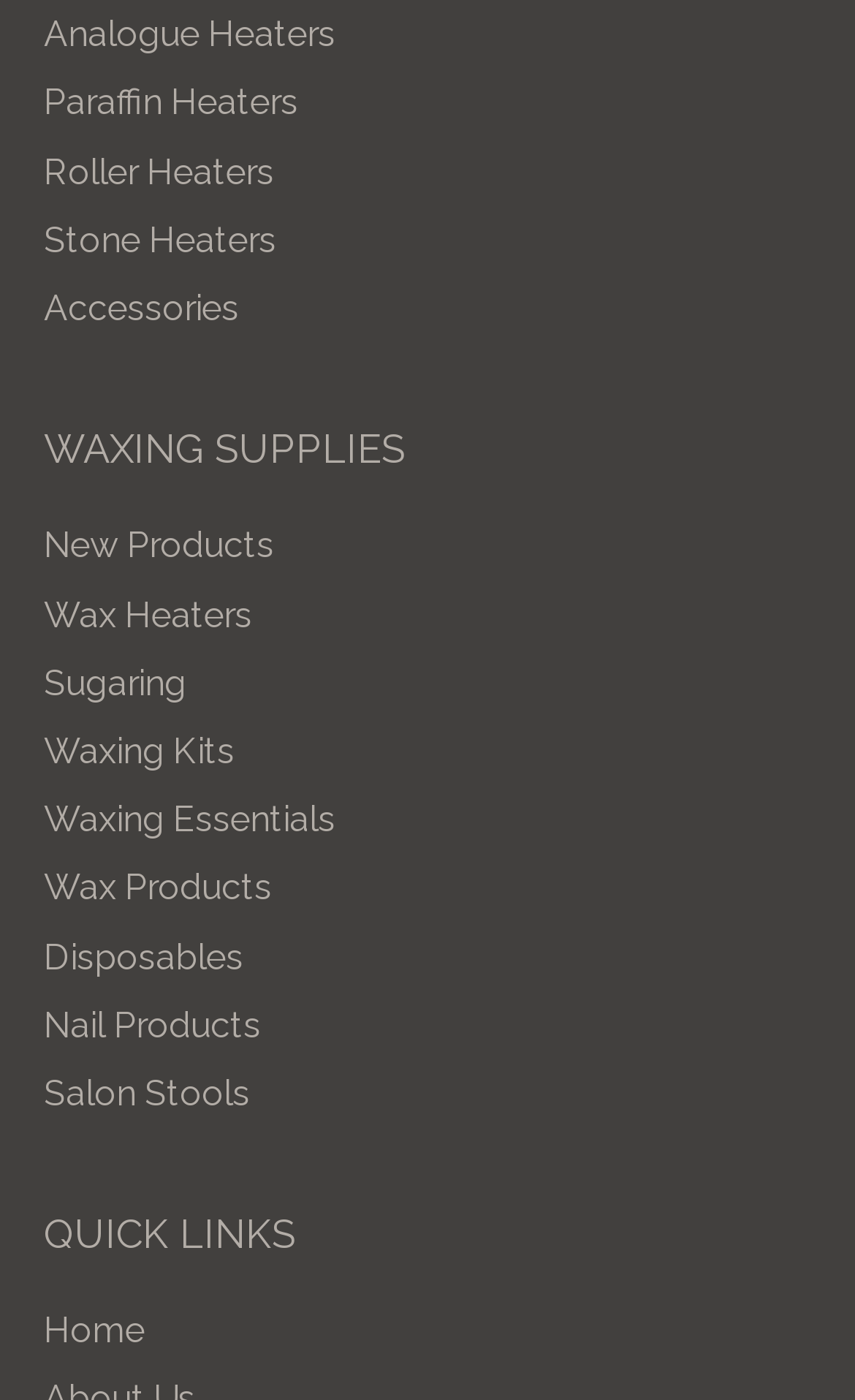Provide a one-word or brief phrase answer to the question:
How many quick links are listed?

1